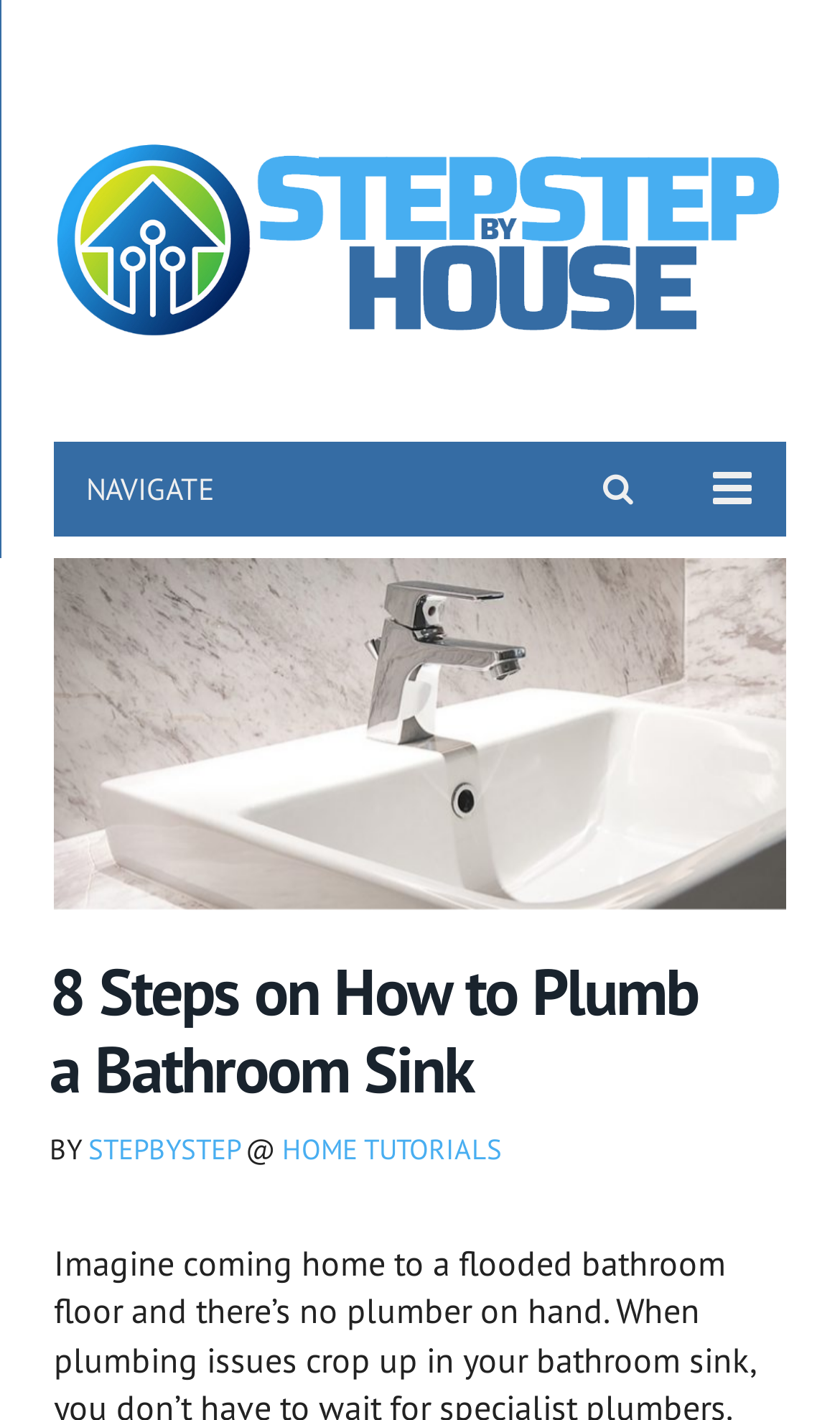Respond to the question below with a concise word or phrase:
What is the website's name?

Step By Step House